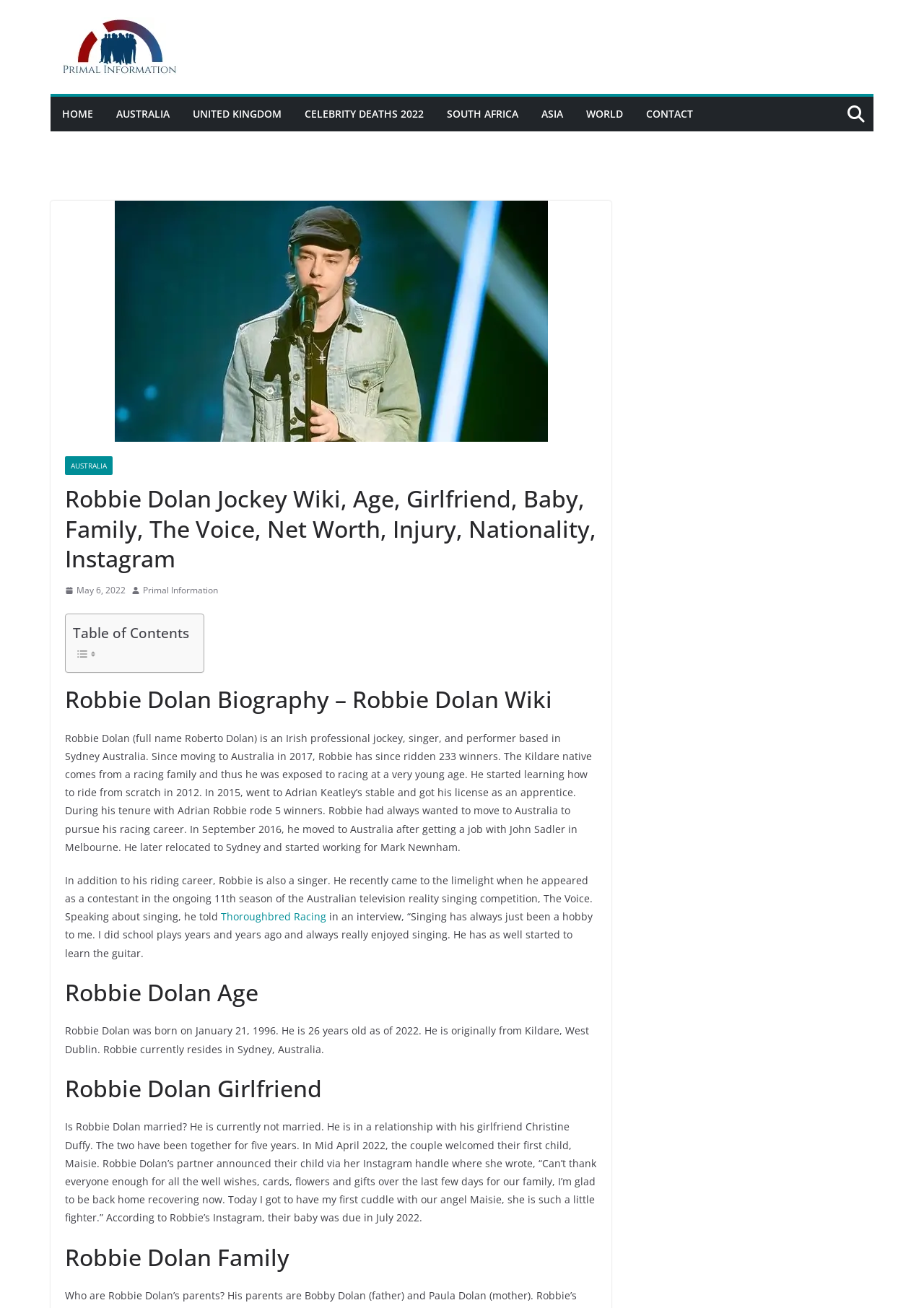Determine the bounding box coordinates of the clickable area required to perform the following instruction: "View Robbie Dolan's image". The coordinates should be represented as four float numbers between 0 and 1: [left, top, right, bottom].

[0.124, 0.153, 0.593, 0.338]